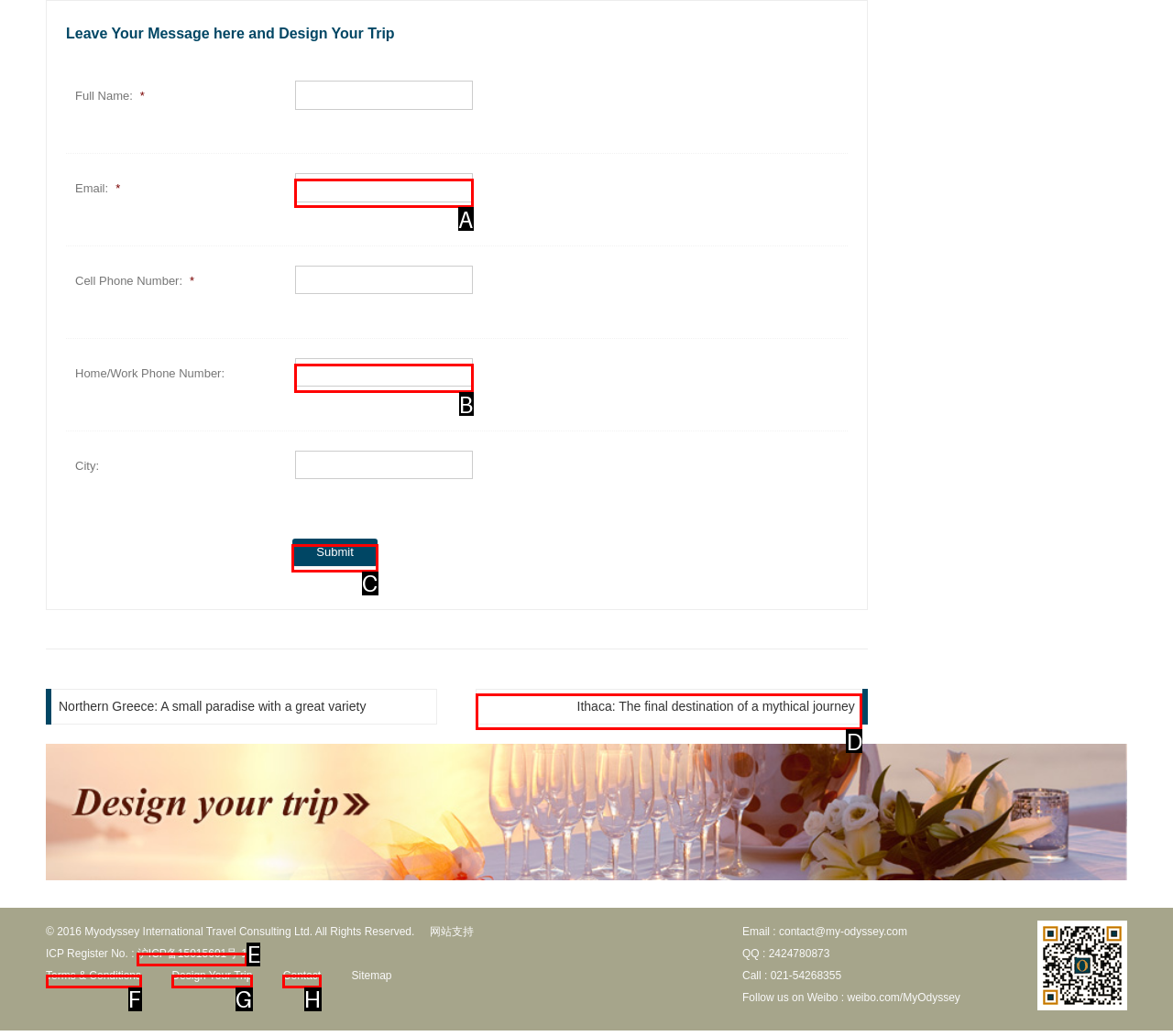Point out which UI element to click to complete this task: Click submit
Answer with the letter corresponding to the right option from the available choices.

C